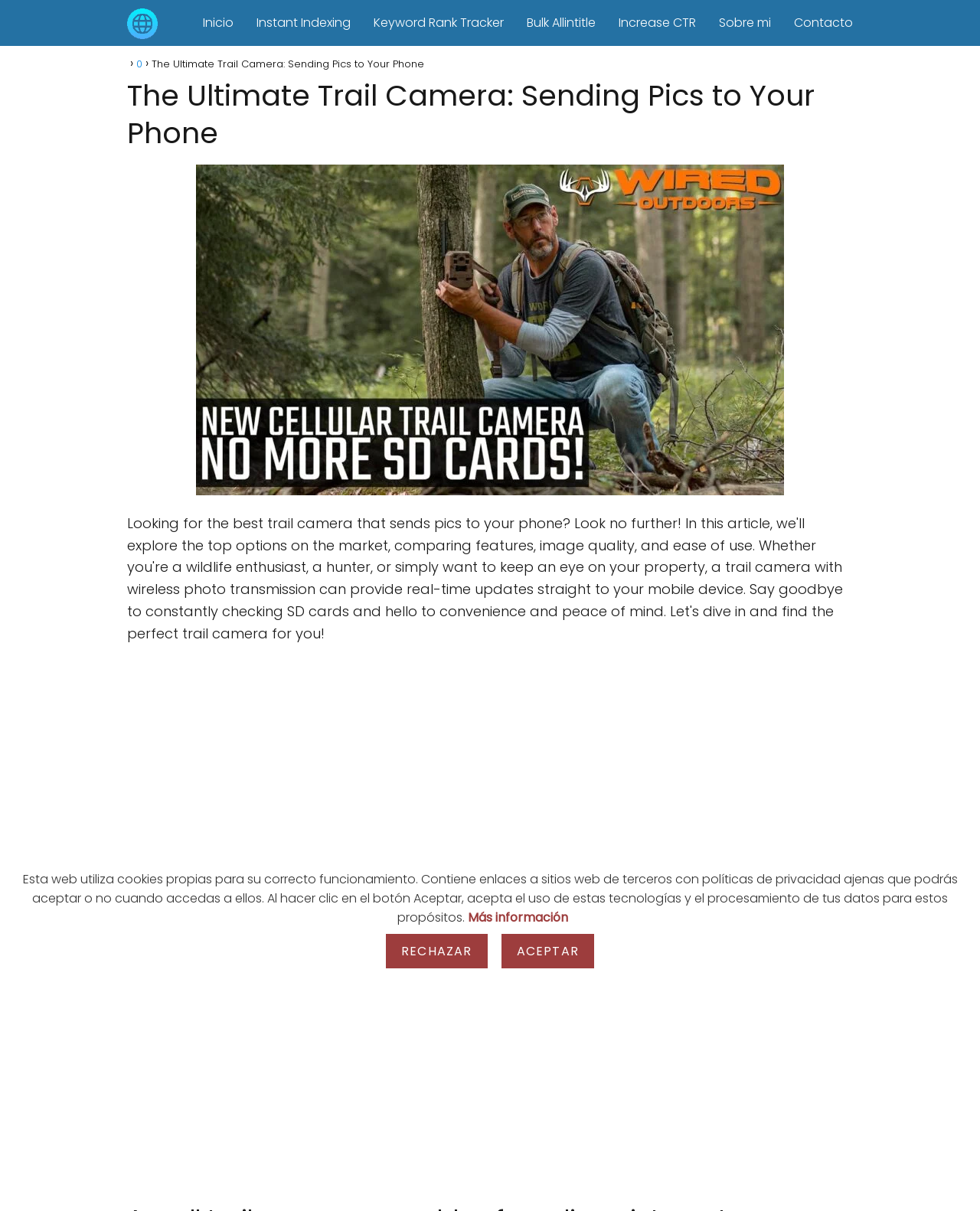Determine the bounding box coordinates for the area that needs to be clicked to fulfill this task: "Click the 'Inicio' link". The coordinates must be given as four float numbers between 0 and 1, i.e., [left, top, right, bottom].

[0.207, 0.011, 0.238, 0.026]